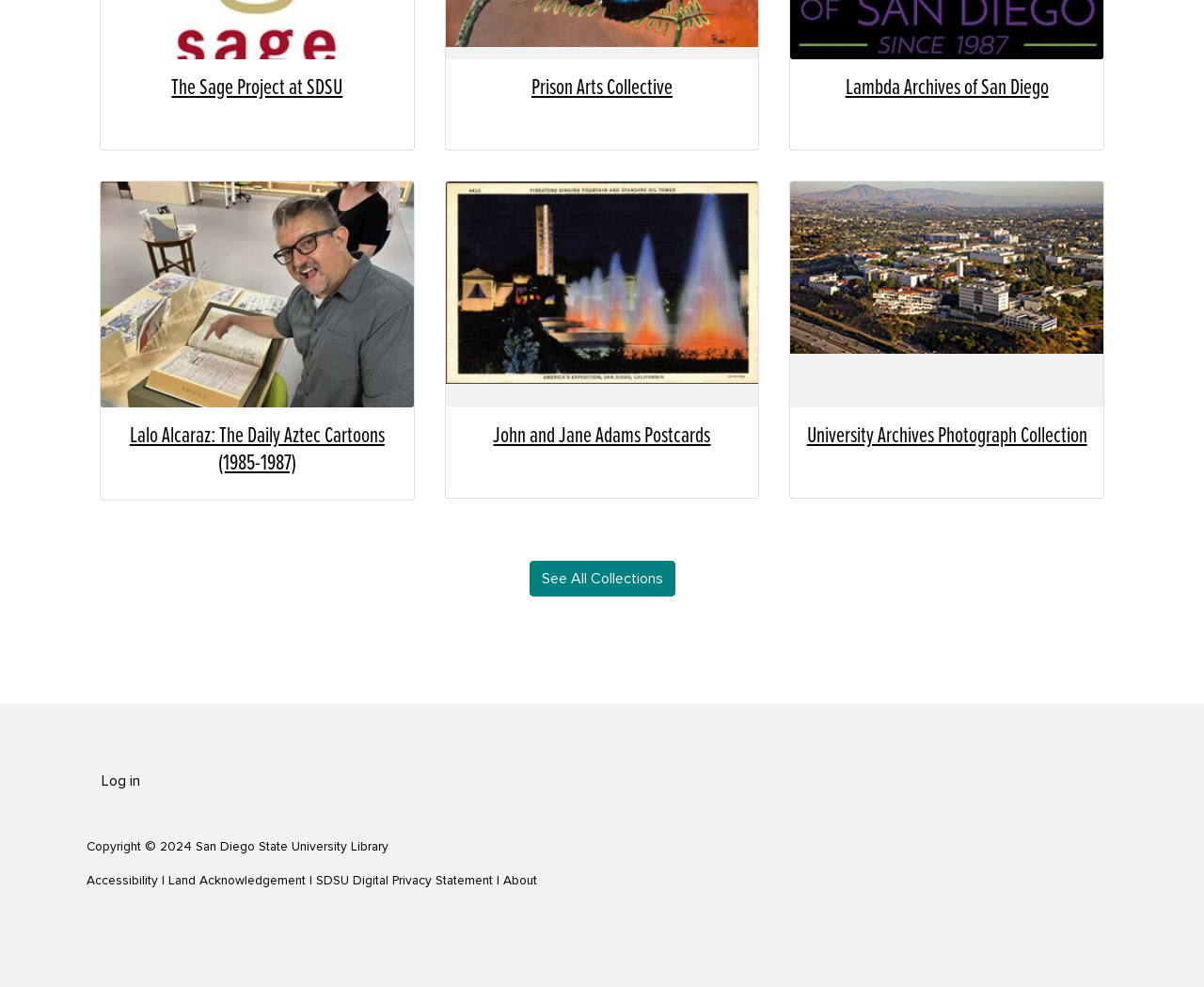Provide a brief response using a word or short phrase to this question:
What is the name of the project at SDSU?

The Sage Project